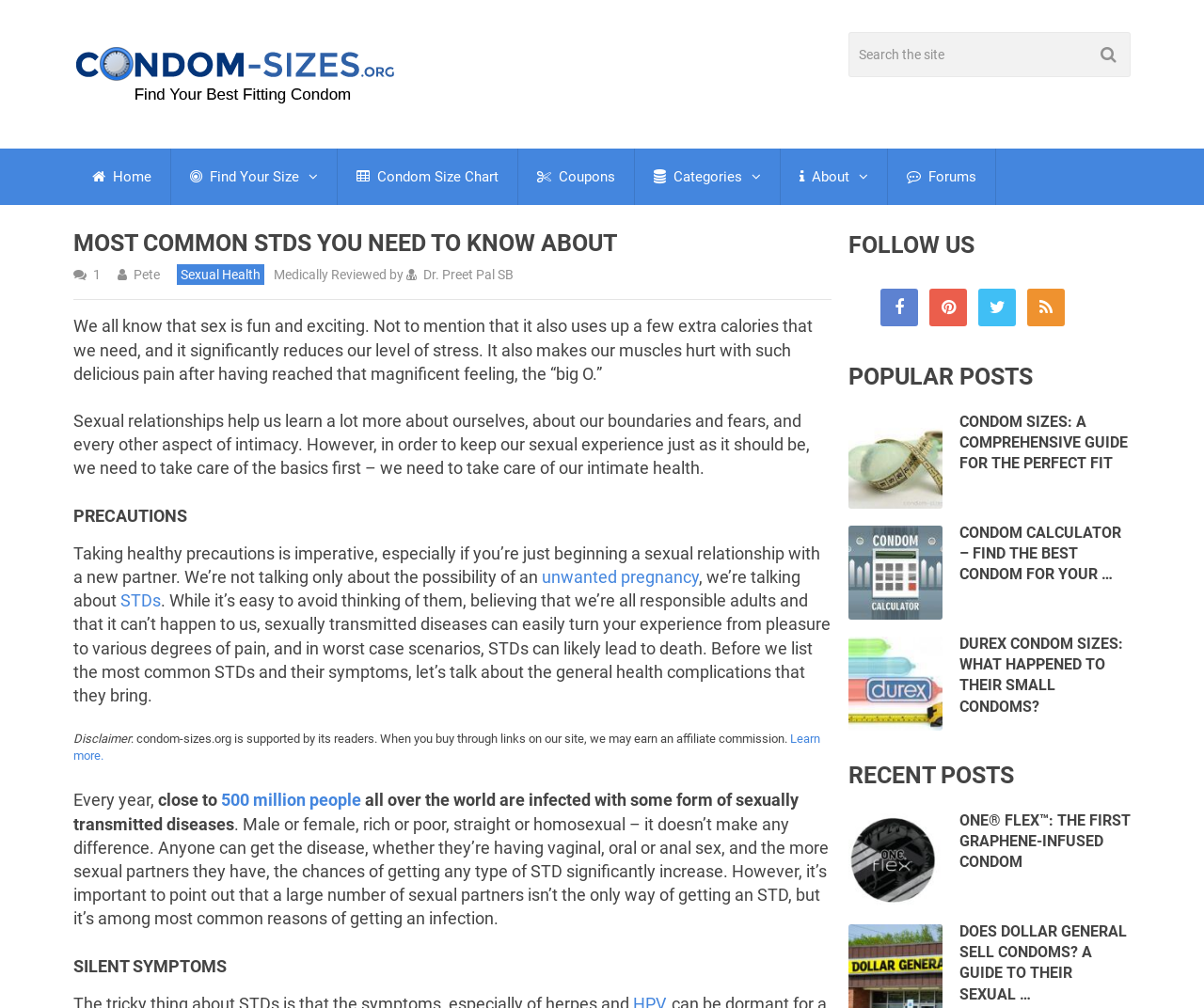Please give a one-word or short phrase response to the following question: 
What is the purpose of the 'Search the site' textbox?

To search the website